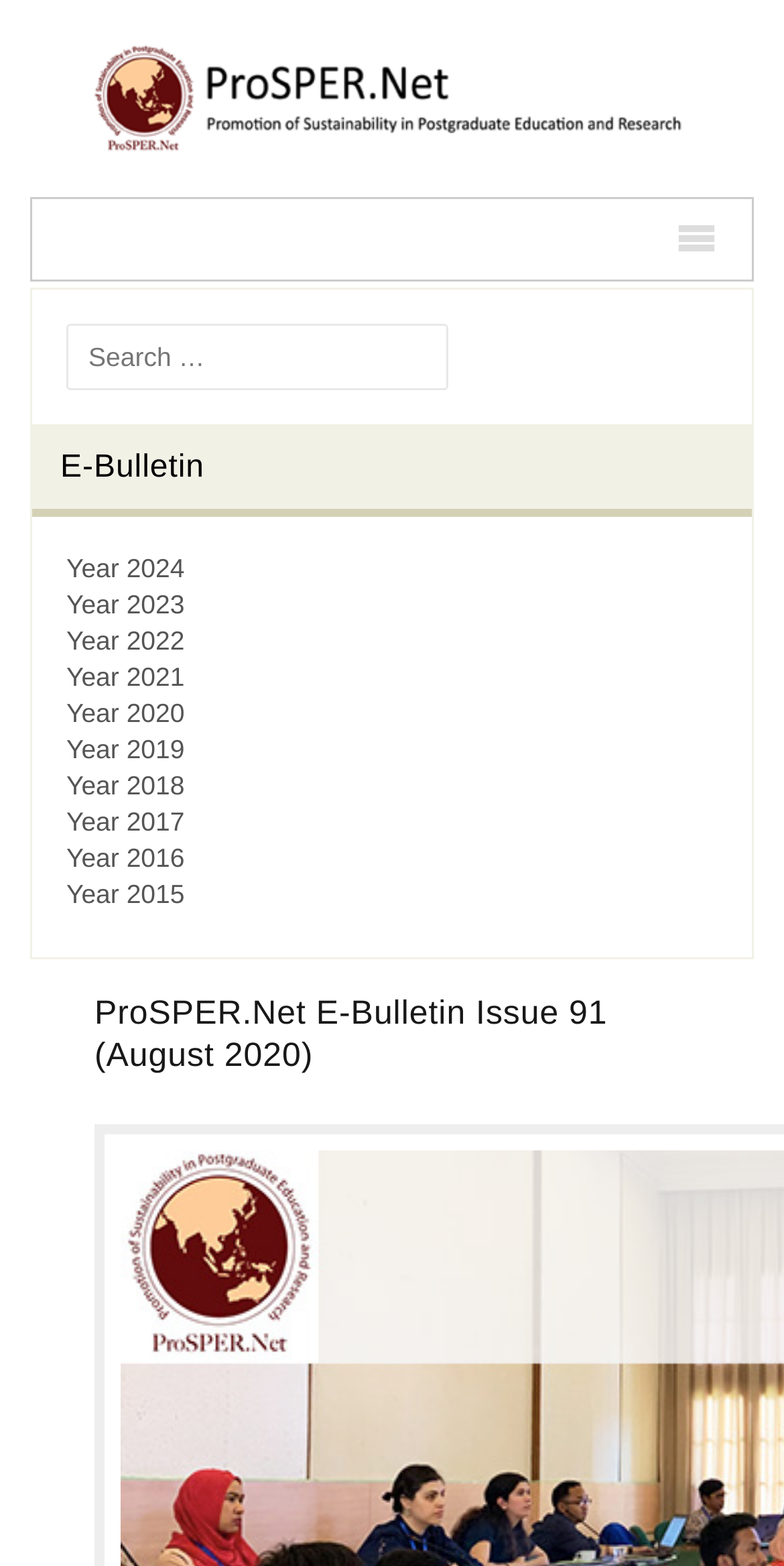Determine the title of the webpage and give its text content.

ProSPER.Net E-Bulletin Issue 91 (August 2020)